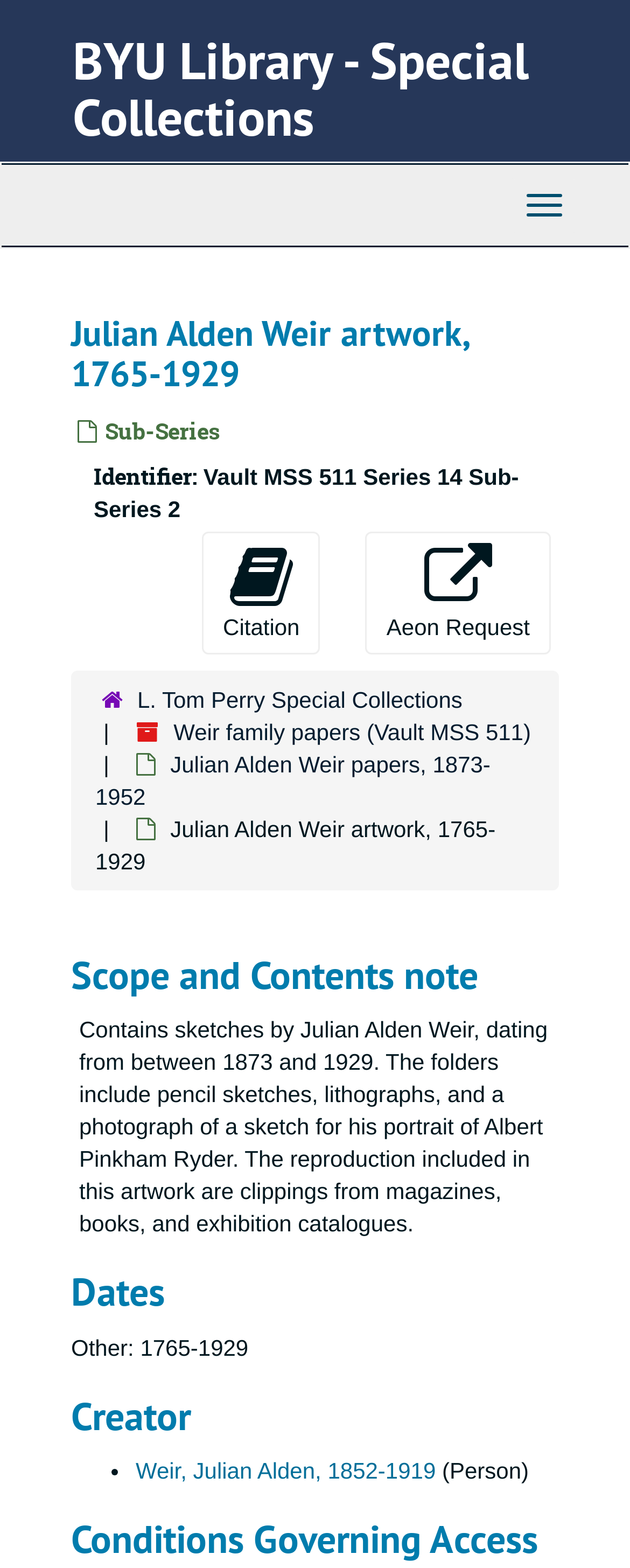Find the bounding box coordinates for the area you need to click to carry out the instruction: "Toggle the navigation". The coordinates should be four float numbers between 0 and 1, indicated as [left, top, right, bottom].

[0.808, 0.114, 0.921, 0.149]